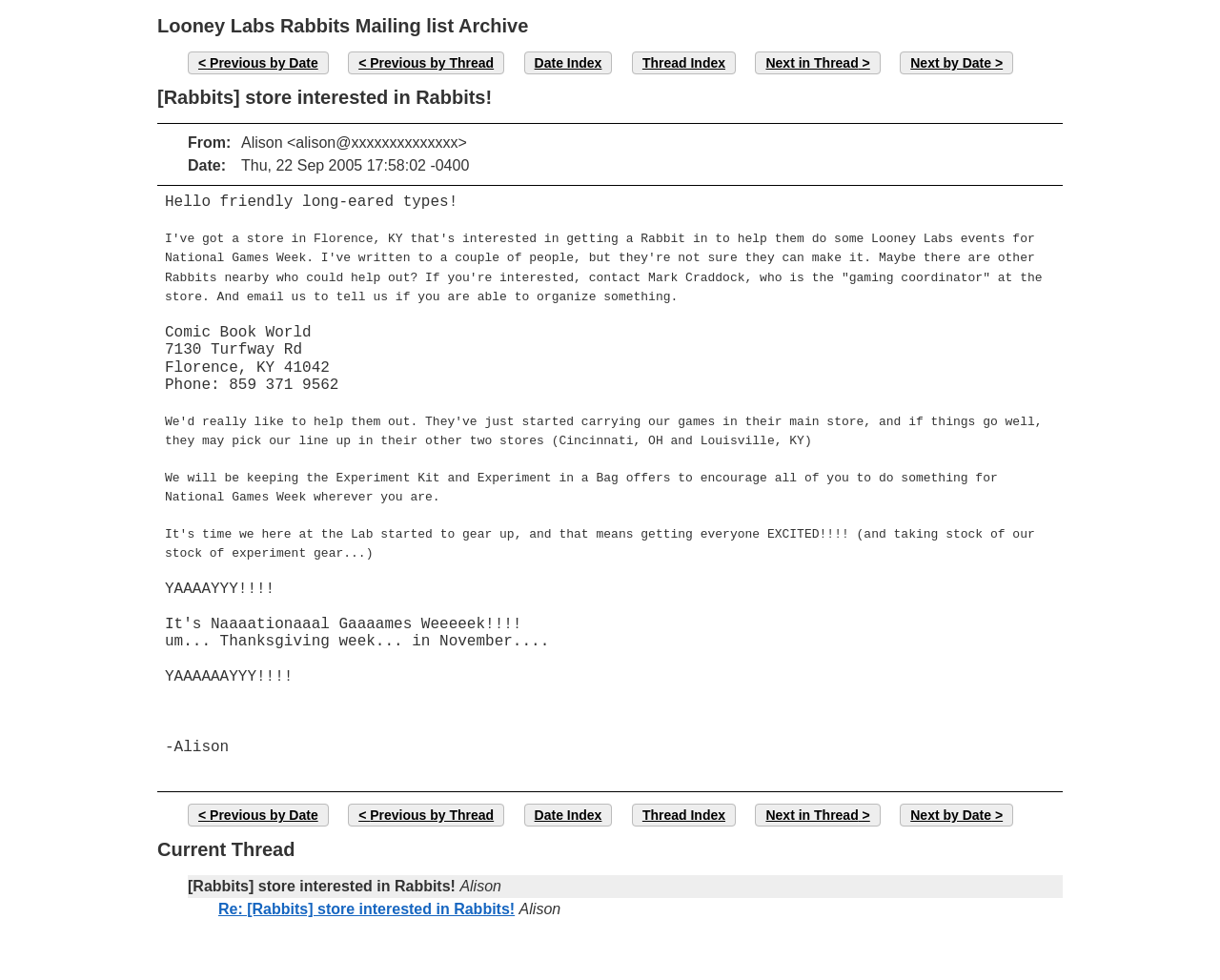Give an extensive and precise description of the webpage.

This webpage appears to be an archived mailing list thread about a store interested in Rabbits, a game or product. At the top, there is a heading "Looney Labs Rabbits Mailing list Archive" followed by a series of links to navigate through the archive, including "Previous by Date", "Previous by Thread", "Date Index", "Thread Index", "Next in Thread", and "Next by Date".

Below these links, there is another heading "[Rabbits] store interested in Rabbits!" which seems to be the title of the email thread. The email is from Alison, dated "Thu, 22 Sep 2005 17:58:02 -0400". The email content is divided into several paragraphs.

The first paragraph is a greeting to "friendly long-eared types". The second paragraph mentions Mark Craddock, the "gaming coordinator" at Comic Book World, a store that is interested in Rabbits. The email encourages readers to contact Mark to organize something.

The following paragraphs provide more details about the store's interest in Rabbits, including the possibility of picking up the product line in their other two stores. The email also mentions keeping certain offers to encourage readers to participate in National Games Week.

At the bottom of the page, there is a repetition of the navigation links, followed by a heading "Current Thread" and a summary of the email thread, including the title, sender, and a link to reply to the email.